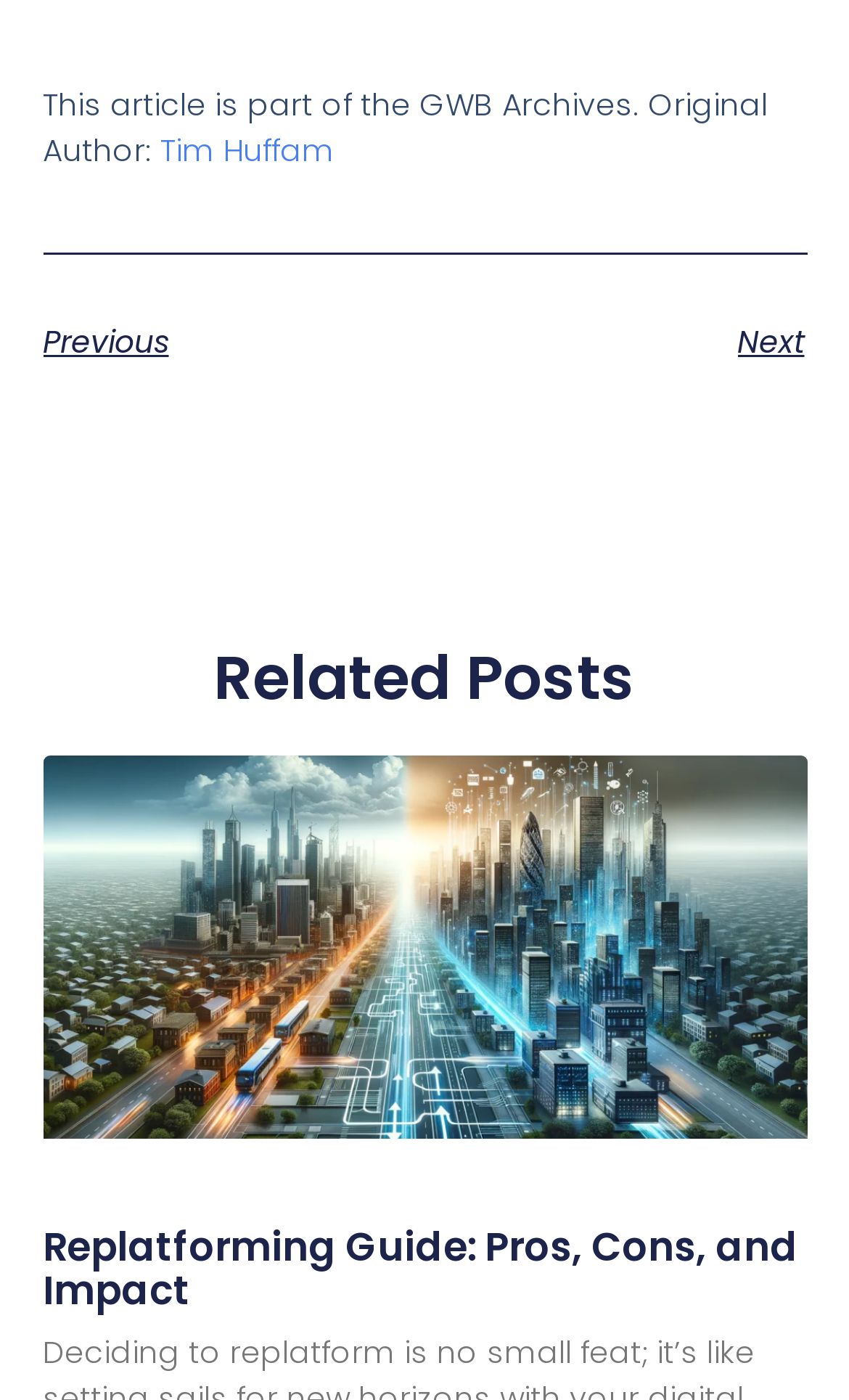Who is the original author of this article?
Please elaborate on the answer to the question with detailed information.

The original author of this article is mentioned in the static text at the top of the page, which says 'Original Author: Tim Huffam'.